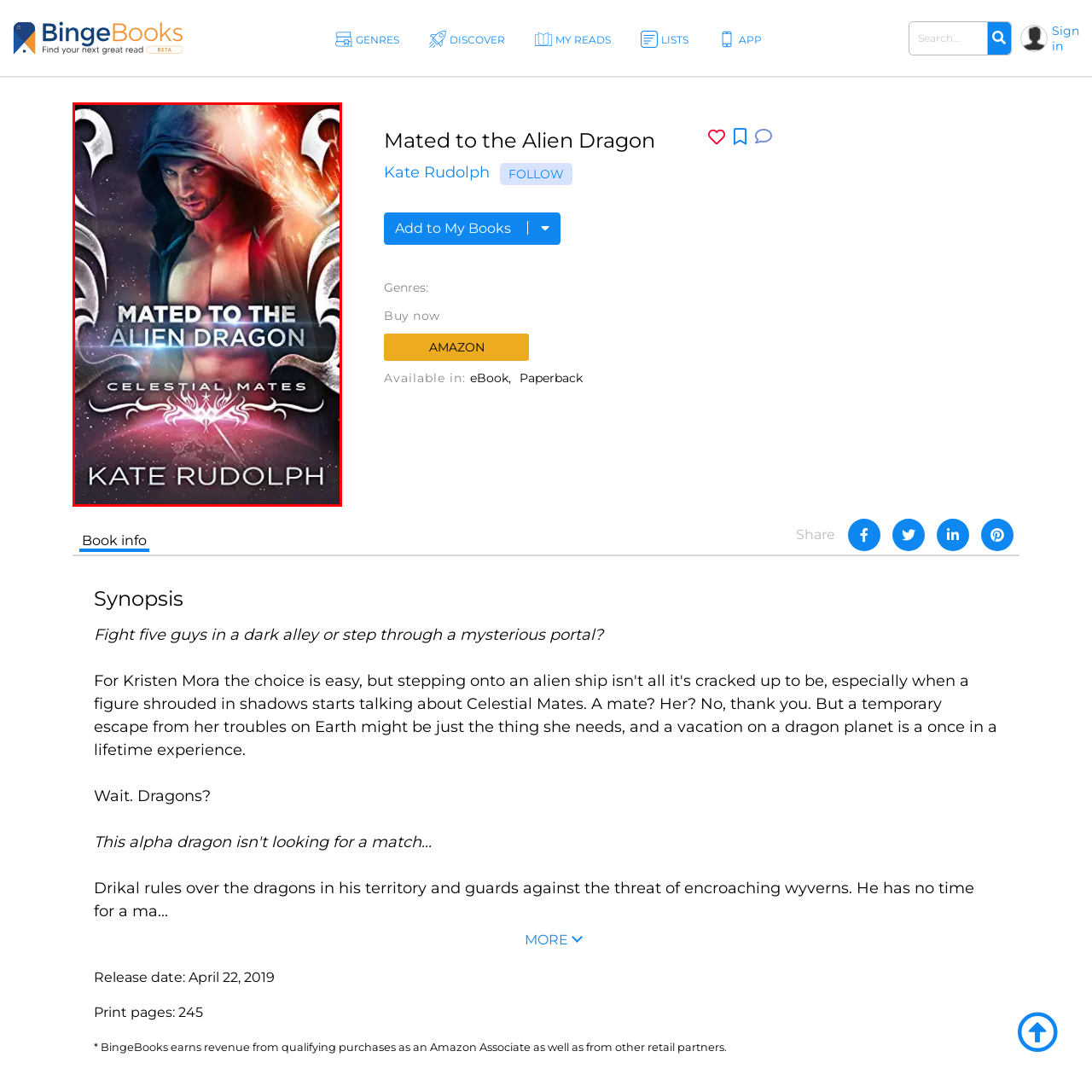Give an elaborate description of the visual elements within the red-outlined box.

The image features the captivating cover of the book "Mated to the Alien Dragon" by Kate Rudolph, part of the "Celestial Mates" series. The cover art showcases a striking male figure with an intense gaze, partially revealing his muscular physique beneath a dark, open jacket. The background blends cosmic elements with vibrant colors—specifically purples and reds—evoking a sense of otherworldly adventure and fantasy. The title, prominently displayed at the top, draws attention with bold white lettering, while the author's name appears at the bottom, enhancing the overall aesthetic with a touch of elegance.